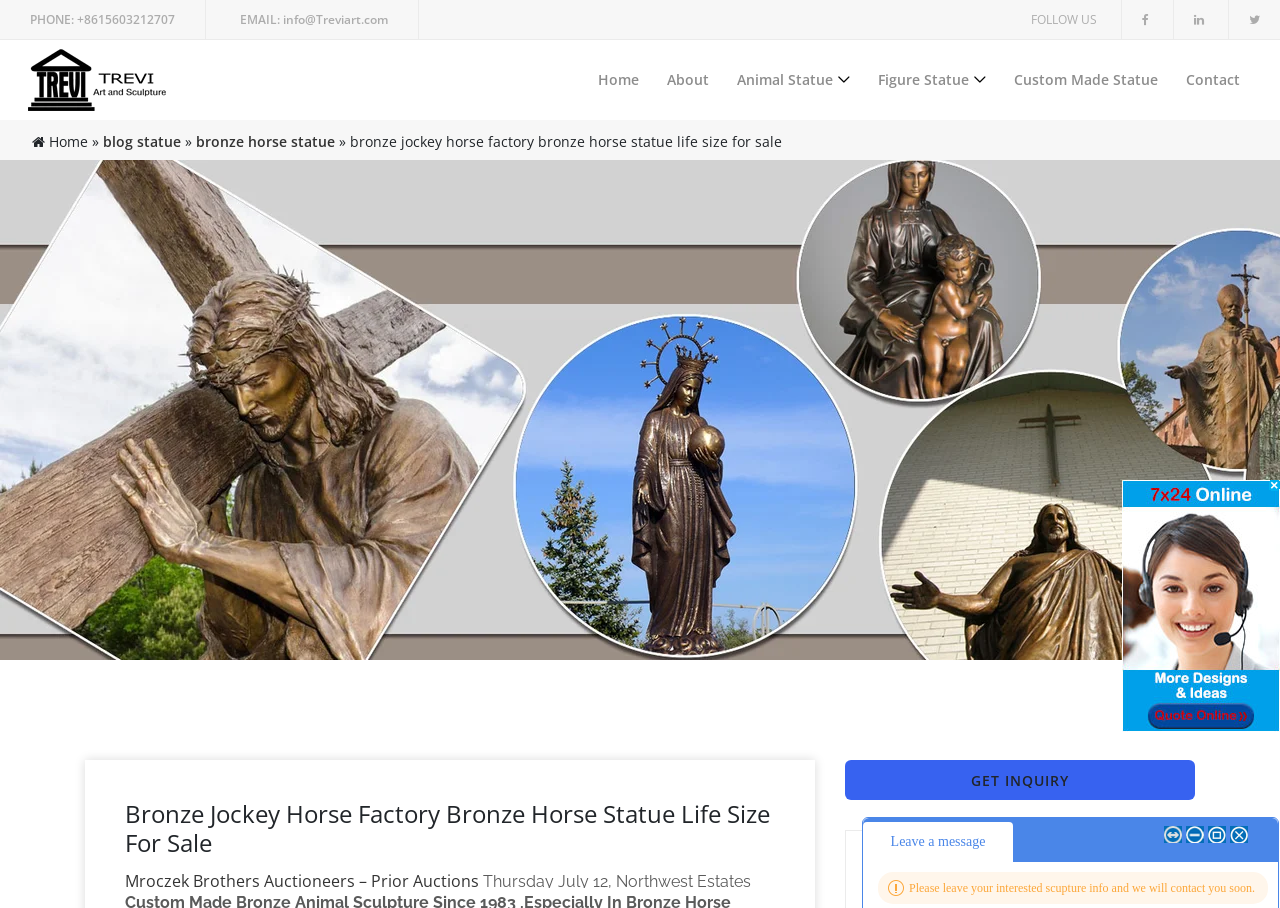What is the topic of the webpage?
Please provide a detailed and comprehensive answer to the question.

I analyzed the webpage content and found that the main topic is a bronze horse statue, with details about its features and possibly its sale or auction.